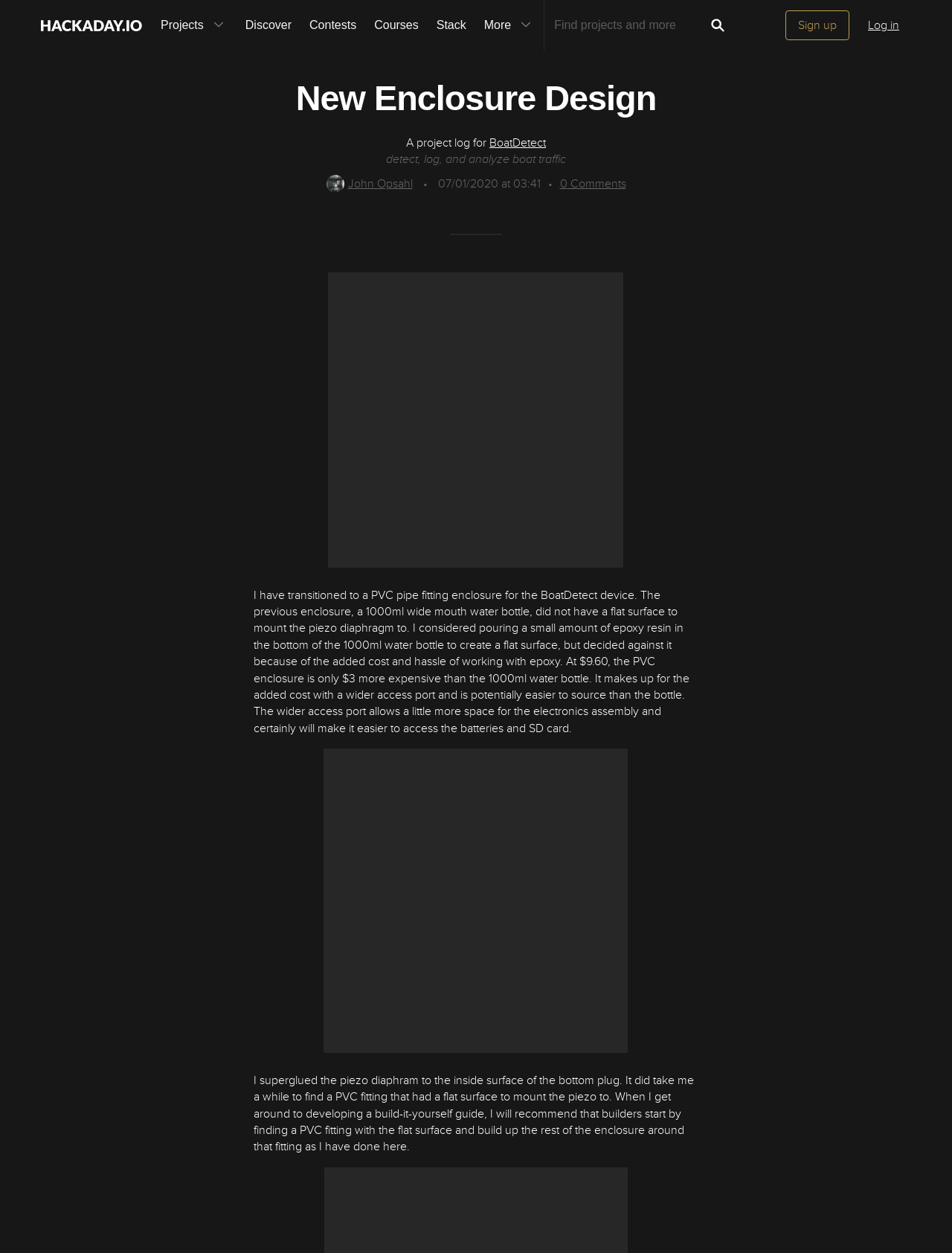Identify the bounding box coordinates necessary to click and complete the given instruction: "View categories".

None